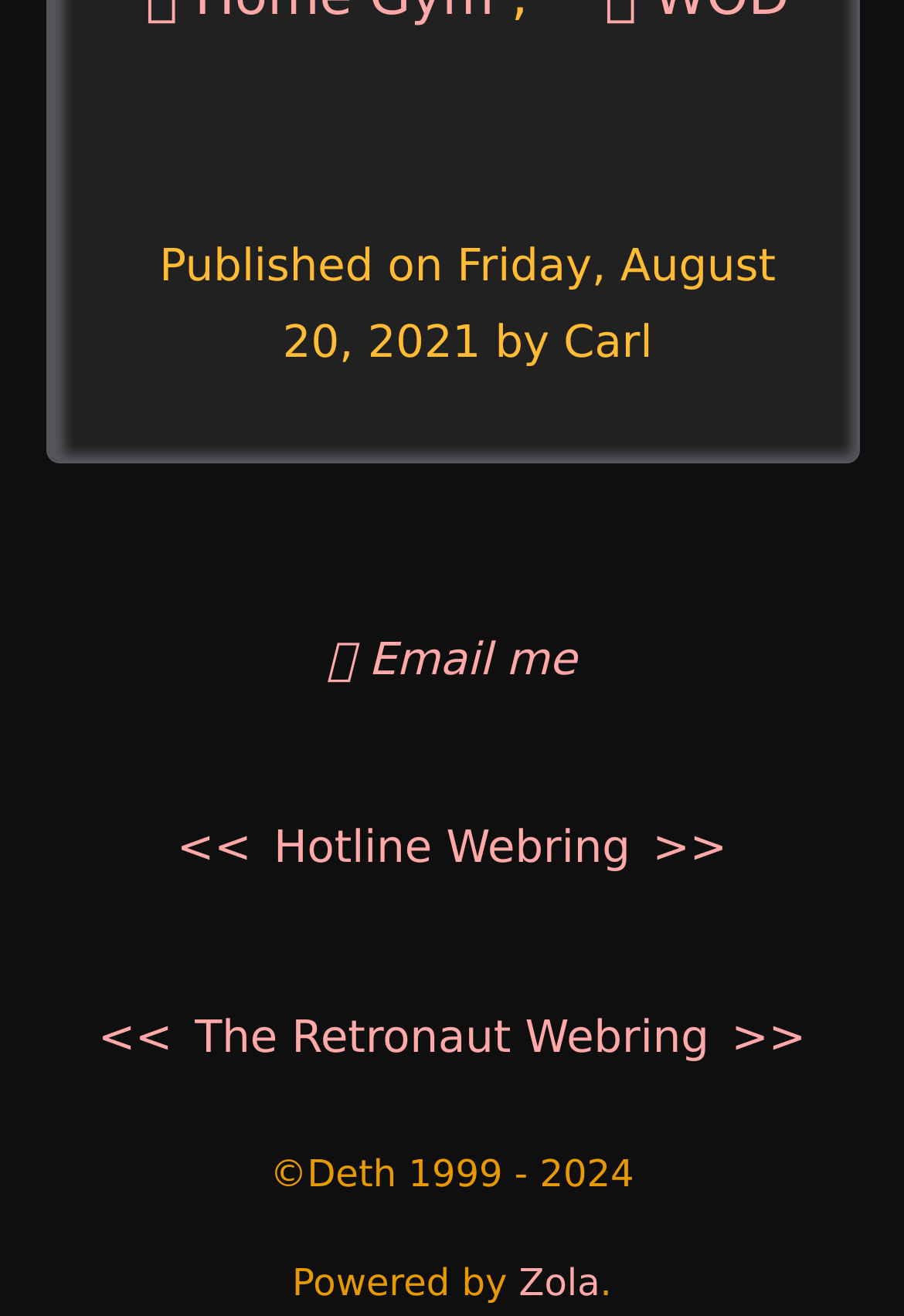Answer the question briefly using a single word or phrase: 
What is the copyright year range?

1999 - 2024